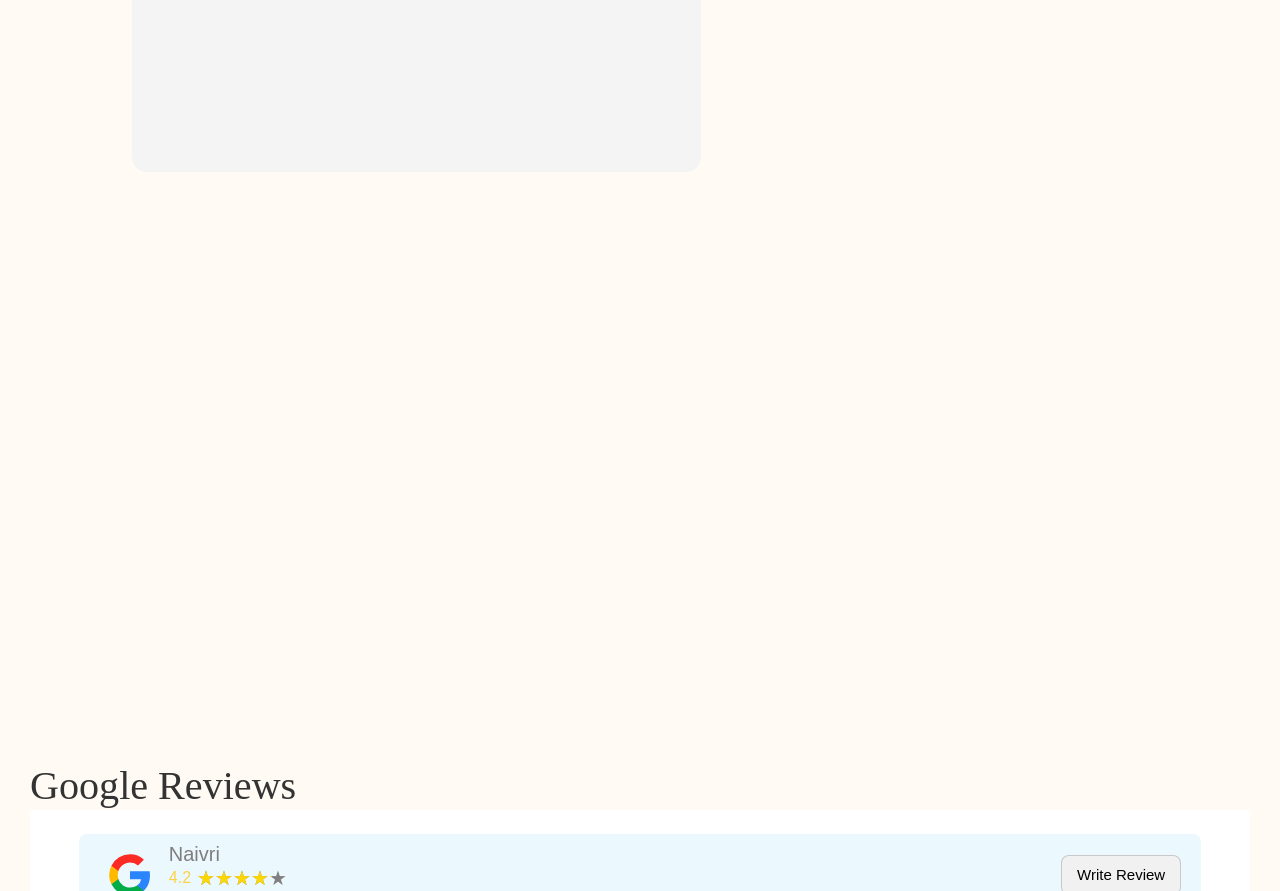Indicate the bounding box coordinates of the element that must be clicked to execute the instruction: "Check the price of Winfun Light 'N Sounds Sorter Treehouse - Naivri". The coordinates should be given as four float numbers between 0 and 1, i.e., [left, top, right, bottom].

[0.512, 0.356, 0.732, 0.673]